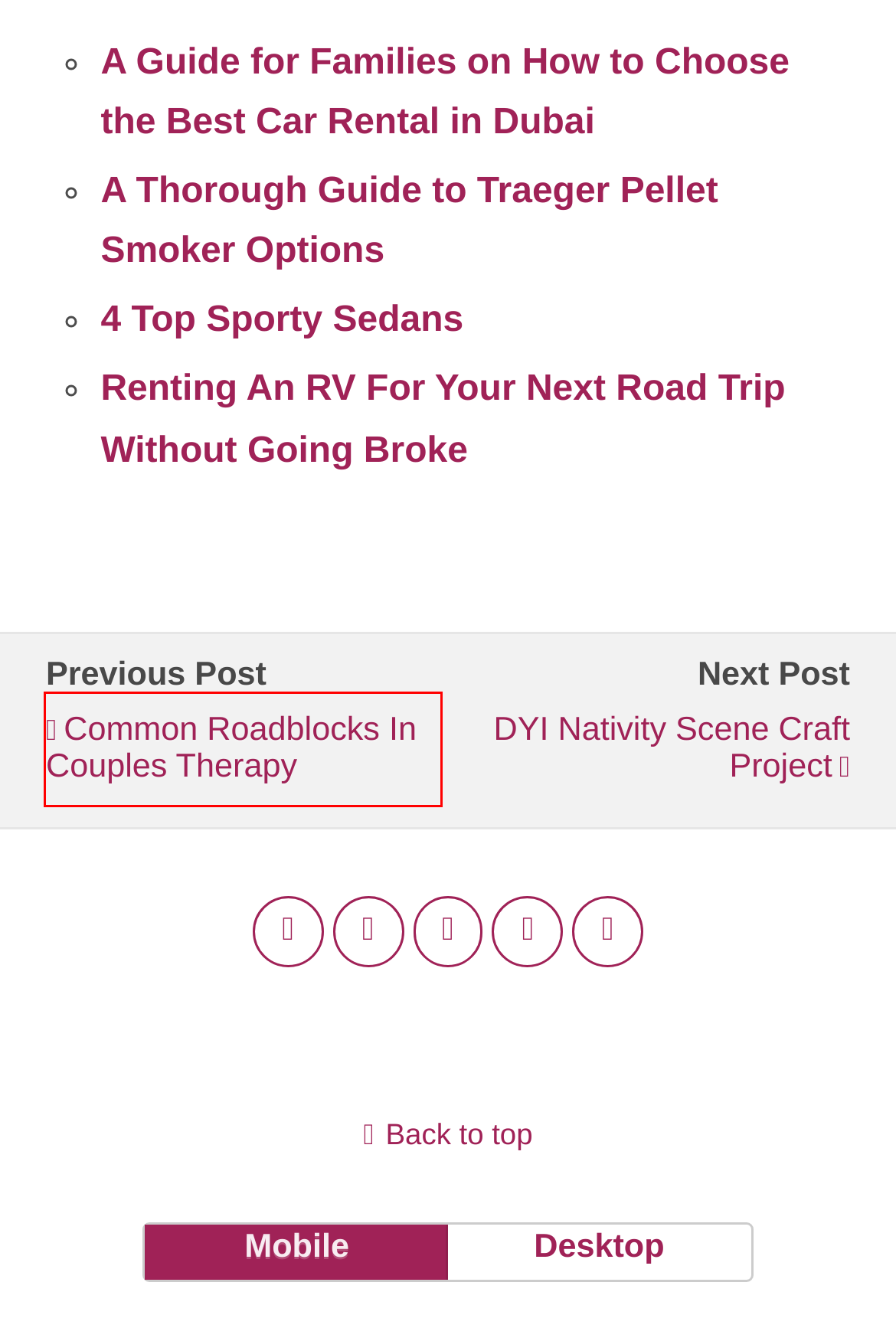You are presented with a screenshot of a webpage that includes a red bounding box around an element. Determine which webpage description best matches the page that results from clicking the element within the red bounding box. Here are the candidates:
A. DYI Nativity Scene Craft Project
B. Shibley Smiles – South Florida Lifestyle Blog
C. A Thorough Guide to Traeger Pellet Smoker Options
D. Renting An RV For Your Next Road Trip Without Going Broke
E. The Best Car Rental Options for Families in Dubai
F. Rent Lamborghini in Dubai - Lamborghini Rental UAE
G. Common Roadblocks in Couples Therapy
H. 4 Top Sporty Sedans

G